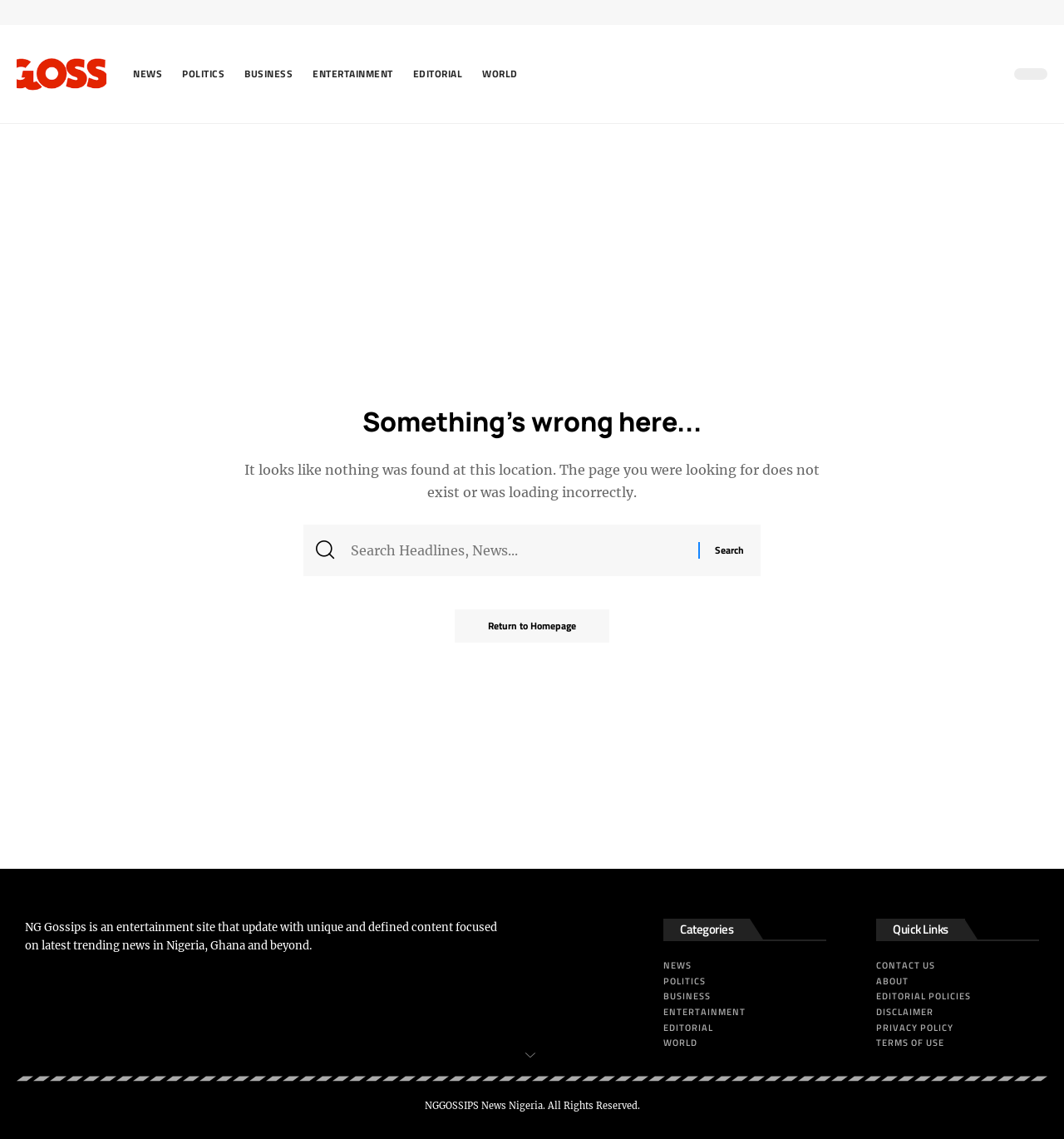What is the name of the website?
Based on the screenshot, give a detailed explanation to answer the question.

I found a link element with ID 277, which has a text 'NGGOSSIPS'. This is likely the name of the website, as it is prominently displayed at the top of the page.